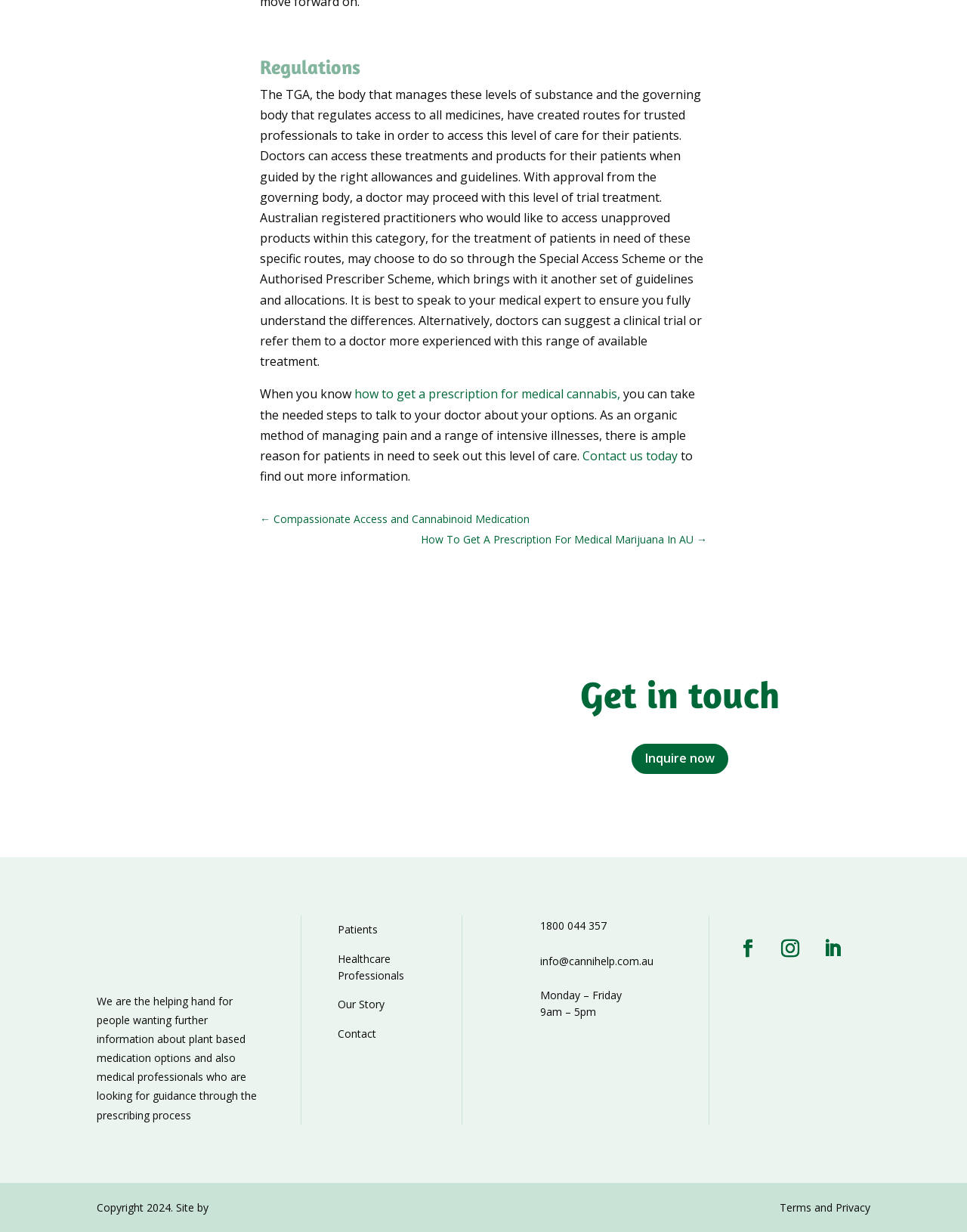Find the bounding box coordinates of the element's region that should be clicked in order to follow the given instruction: "Click 'How to get a prescription for medical cannabis'". The coordinates should consist of four float numbers between 0 and 1, i.e., [left, top, right, bottom].

[0.366, 0.313, 0.641, 0.327]